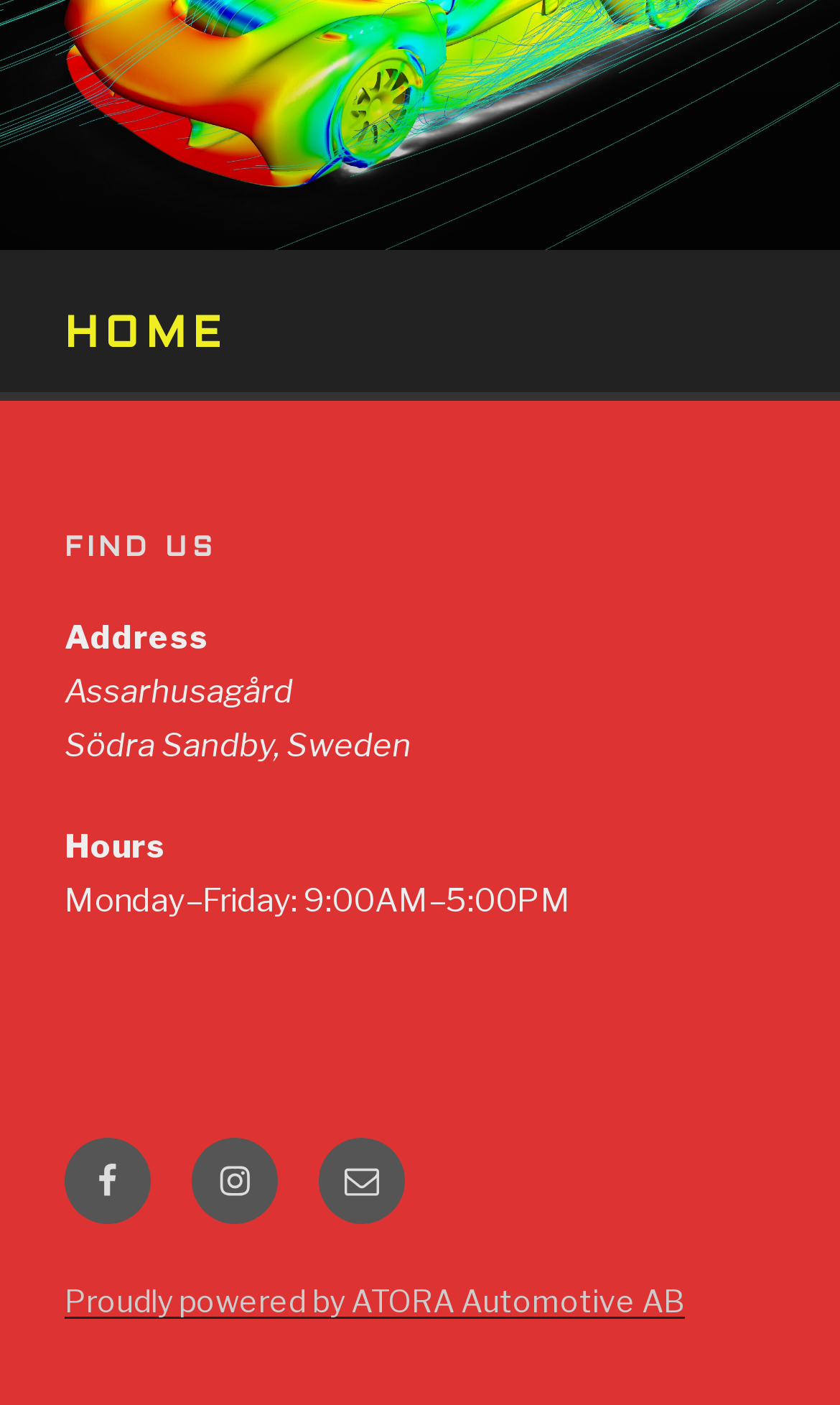Who powers the website?
Refer to the image and respond with a one-word or short-phrase answer.

ATORA Automotive AB